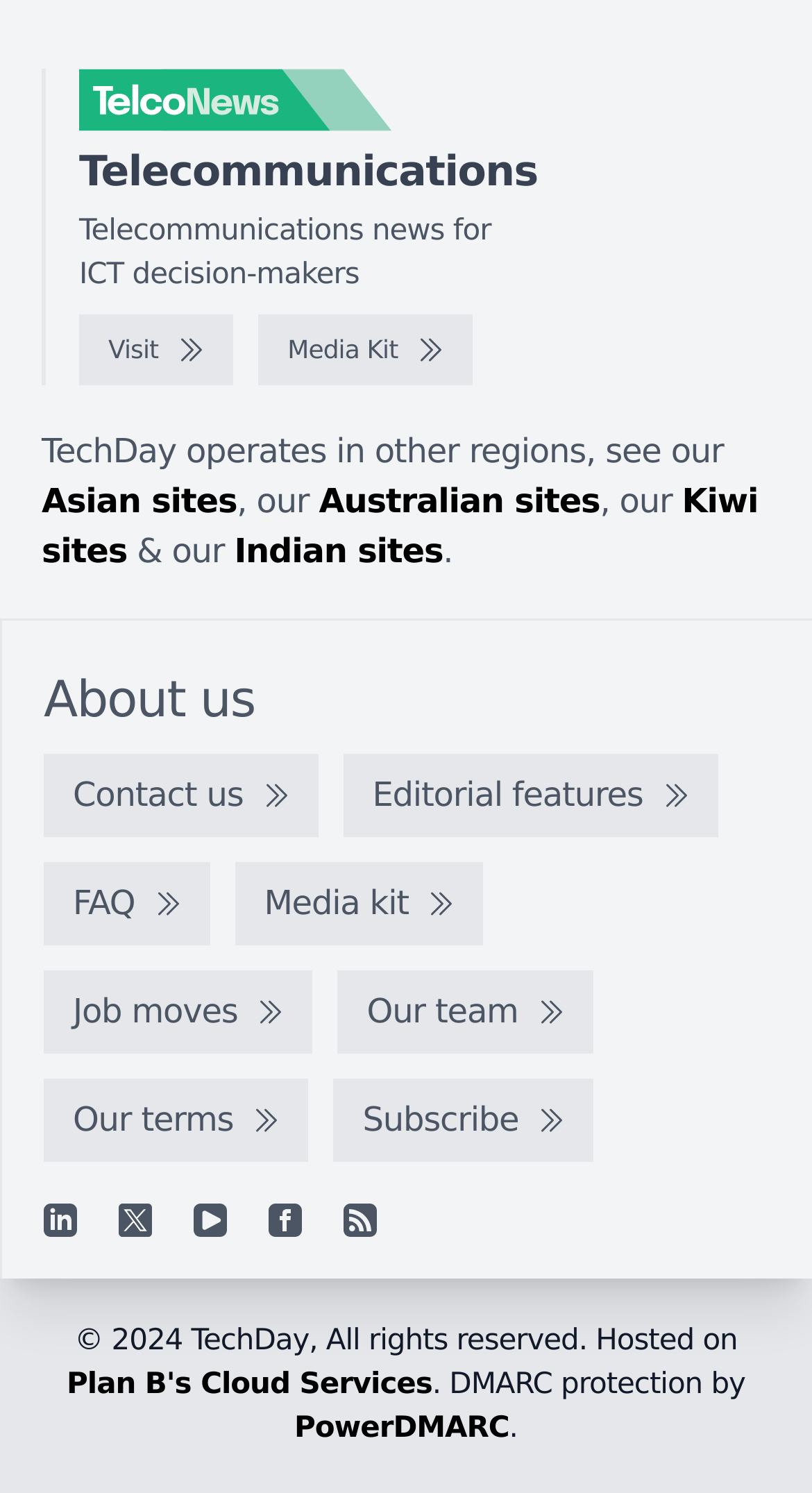Please specify the bounding box coordinates in the format (top-left x, top-left y, bottom-right x, bottom-right y), with values ranging from 0 to 1. Identify the bounding box for the UI component described as follows: Editorial features

[0.423, 0.505, 0.884, 0.56]